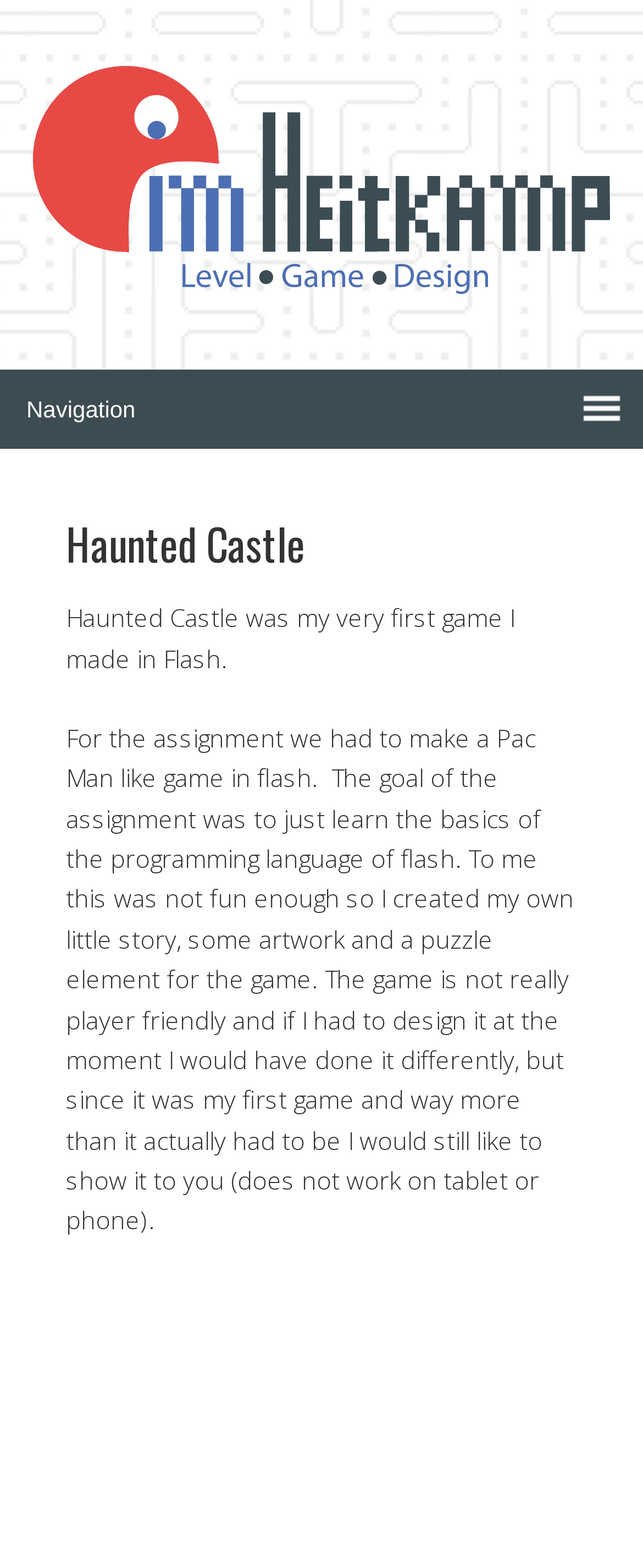What is the URL of the author's website?
Please provide a single word or phrase answer based on the image.

pimheitkamp.com